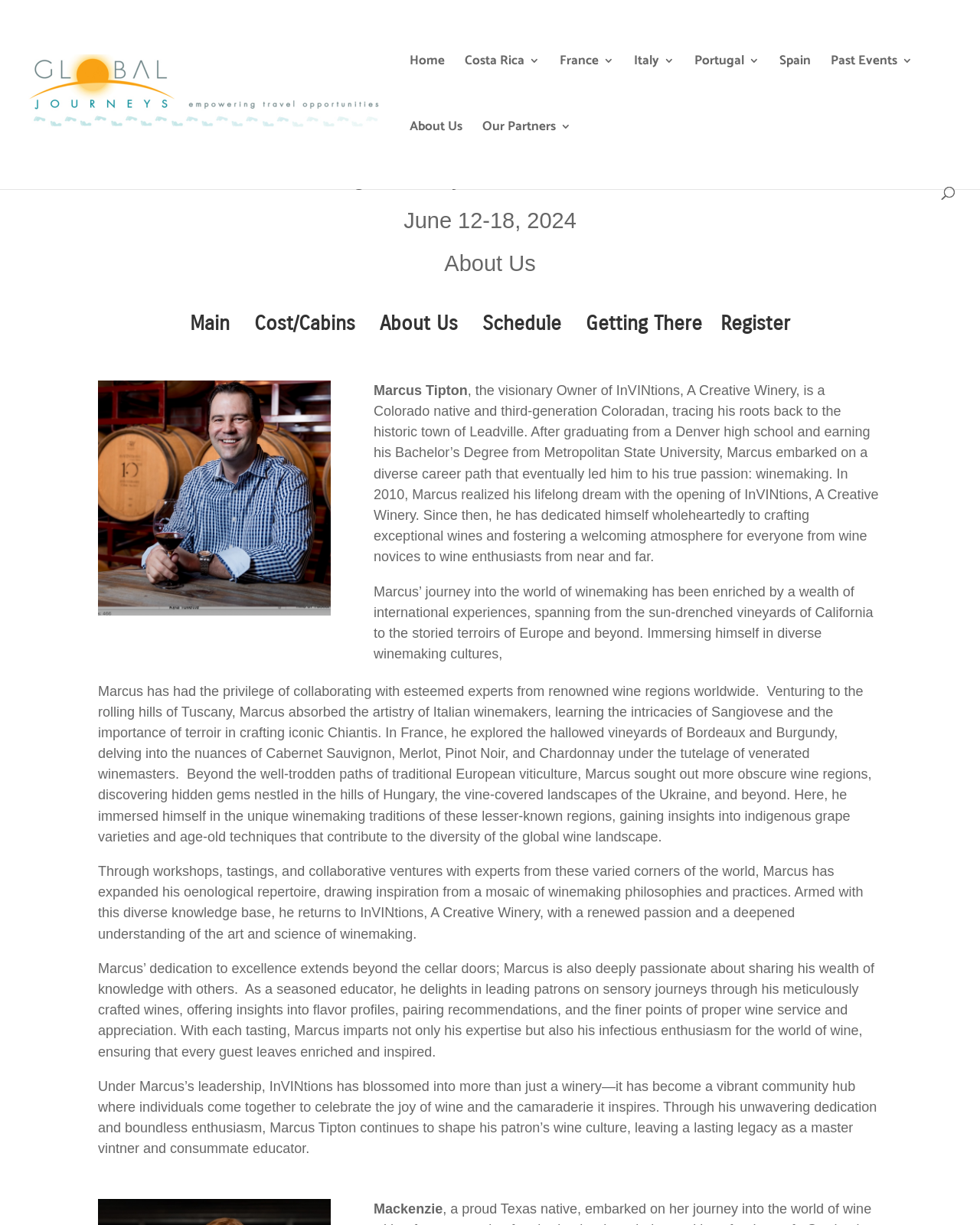Please answer the following query using a single word or phrase: 
What is the name of the winery?

InVINtions